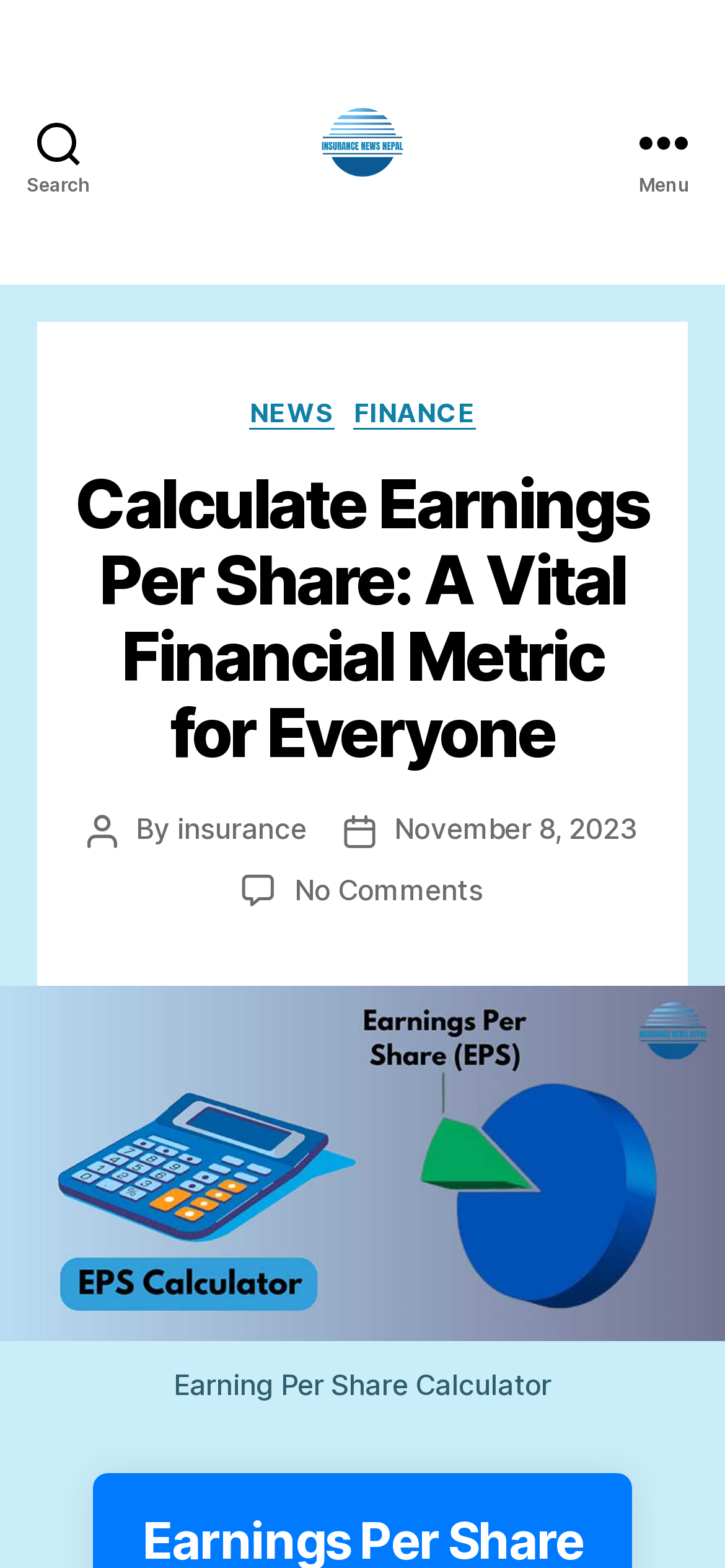What is the headline of the webpage?

Calculate Earnings Per Share: A Vital Financial Metric for Everyone